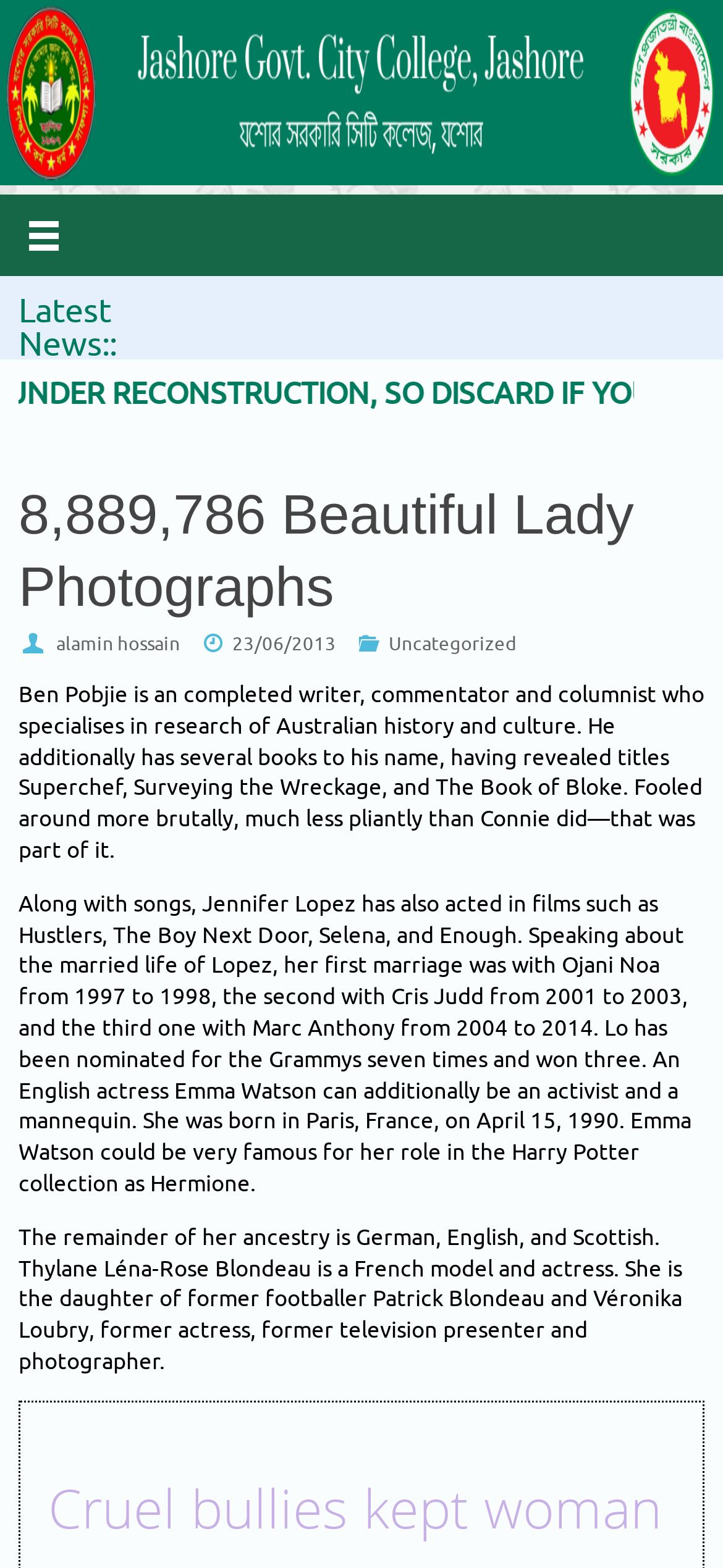Please find the top heading of the webpage and generate its text.

8,889,786 Beautiful Lady Photographs